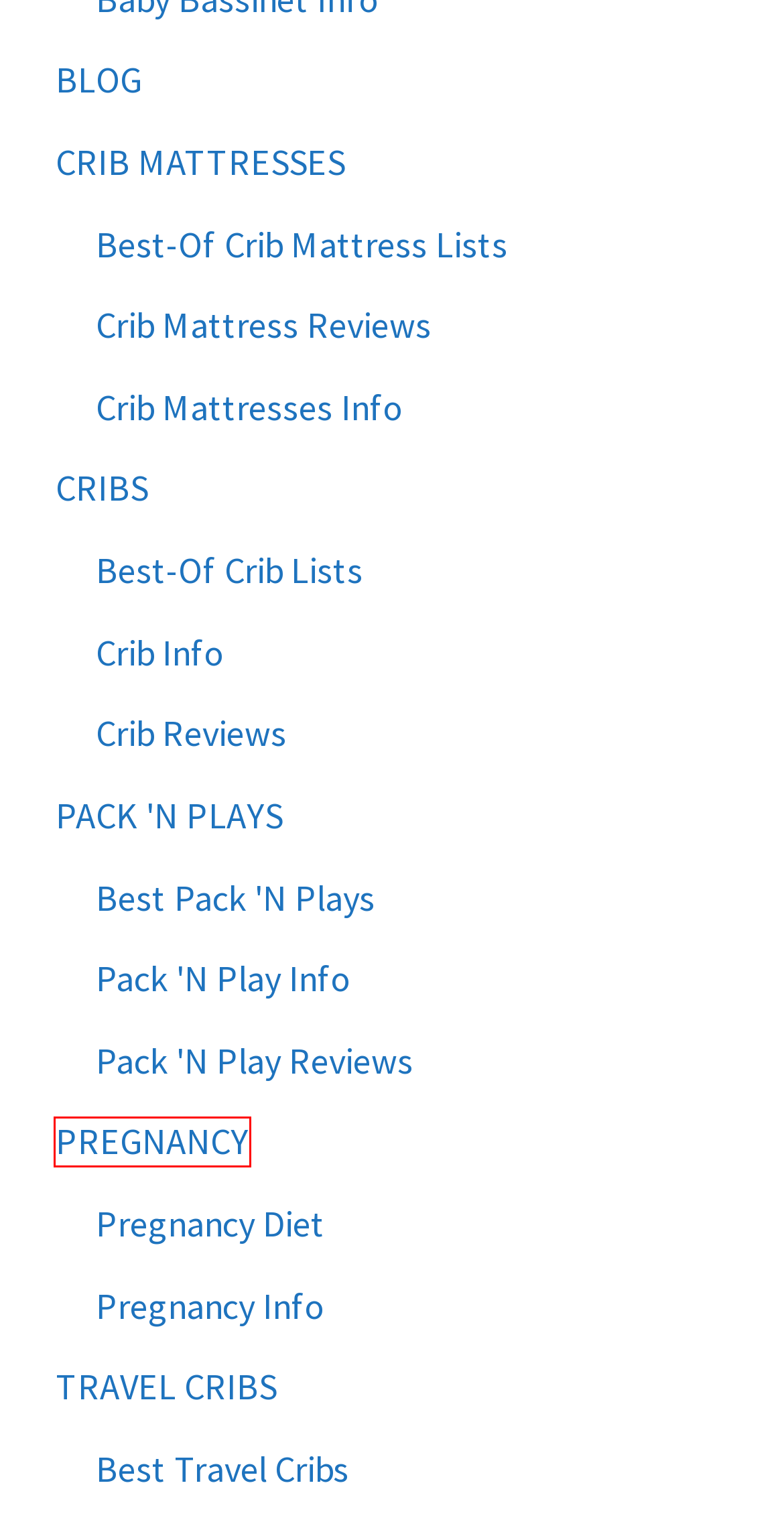You’re provided with a screenshot of a webpage that has a red bounding box around an element. Choose the best matching webpage description for the new page after clicking the element in the red box. The options are:
A. Category: Pregnancy Info
B. Category: Crib Info
C. Category: PREGNANCY
D. Category: Best-Of Crib Lists
E. Category: Best Travel Cribs
F. Category: Crib Mattresses Info
G. Category: Pack ‘N Play Info
H. Category: Best Pack ‘N Plays

C